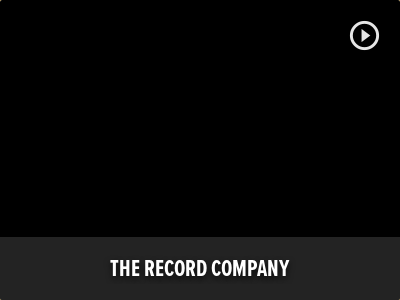What is the purpose of the play button icon?
Please look at the screenshot and answer in one word or a short phrase.

To suggest audio or video content